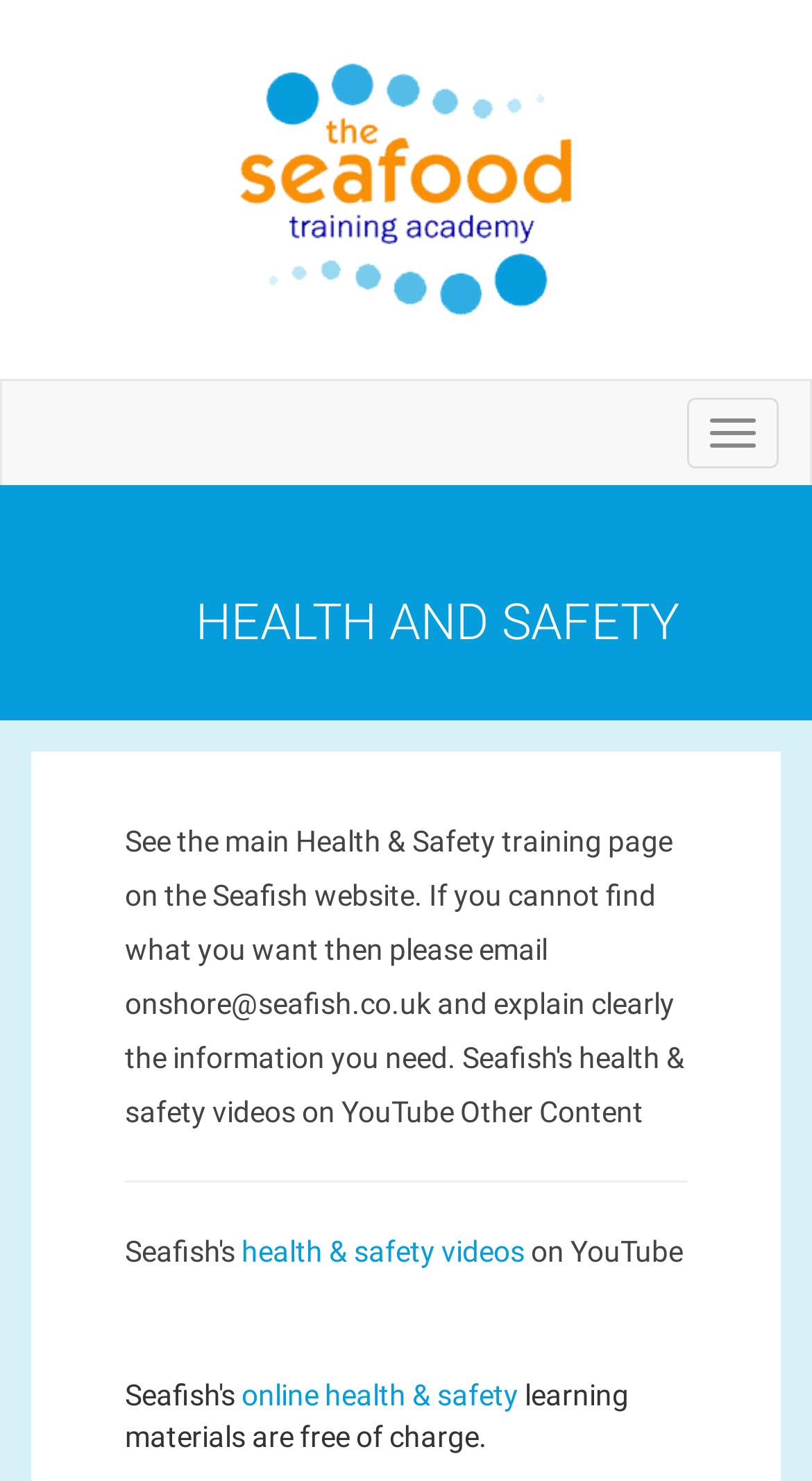Locate the UI element described as follows: "online health & safety". Return the bounding box coordinates as four float numbers between 0 and 1 in the order [left, top, right, bottom].

[0.297, 0.931, 0.638, 0.953]